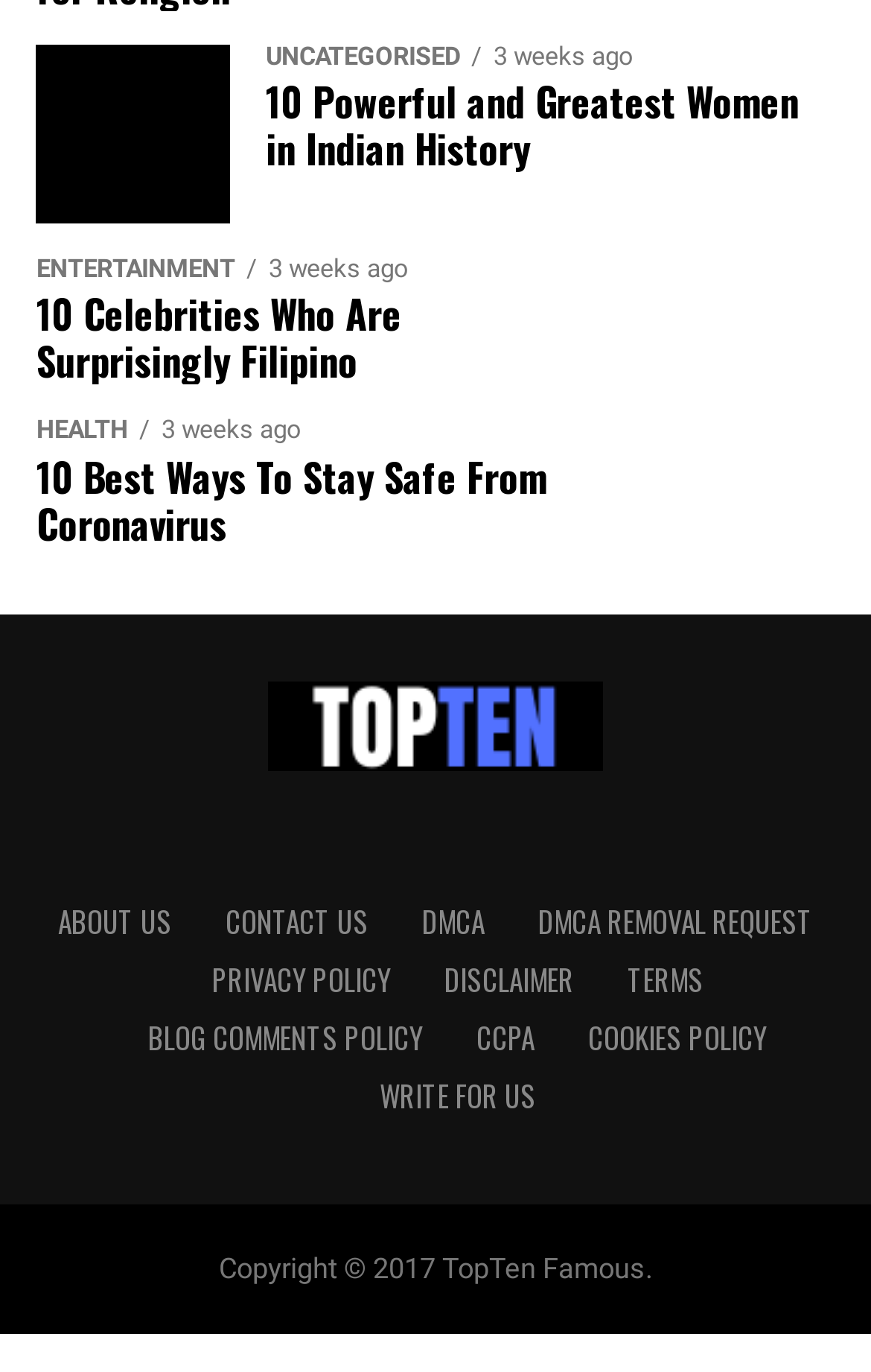Please predict the bounding box coordinates of the element's region where a click is necessary to complete the following instruction: "Check 'Copyright © 2017 TopTen Famous.'". The coordinates should be represented by four float numbers between 0 and 1, i.e., [left, top, right, bottom].

[0.251, 0.912, 0.749, 0.936]